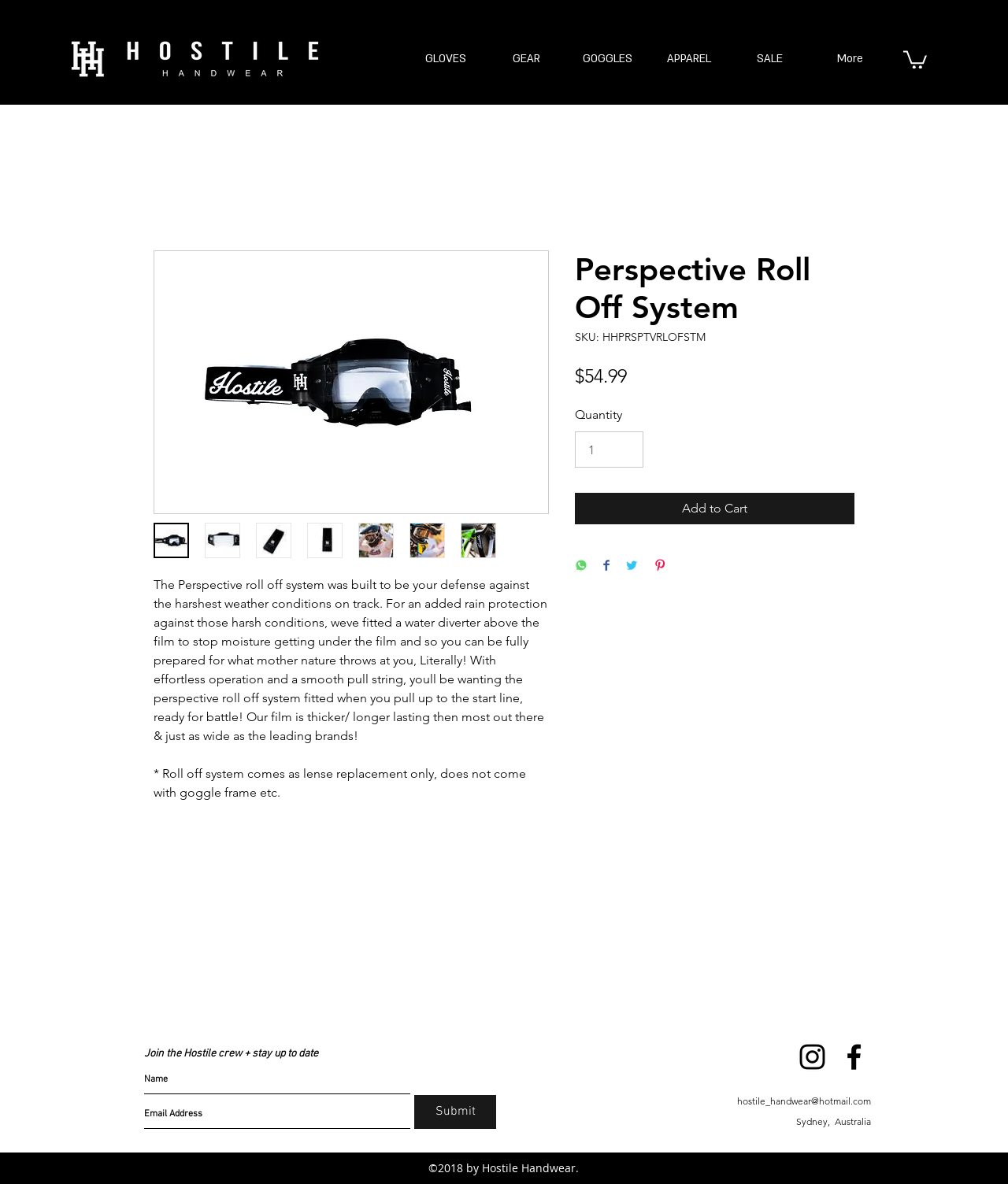Can you identify and provide the main heading of the webpage?

Perspective Roll Off System